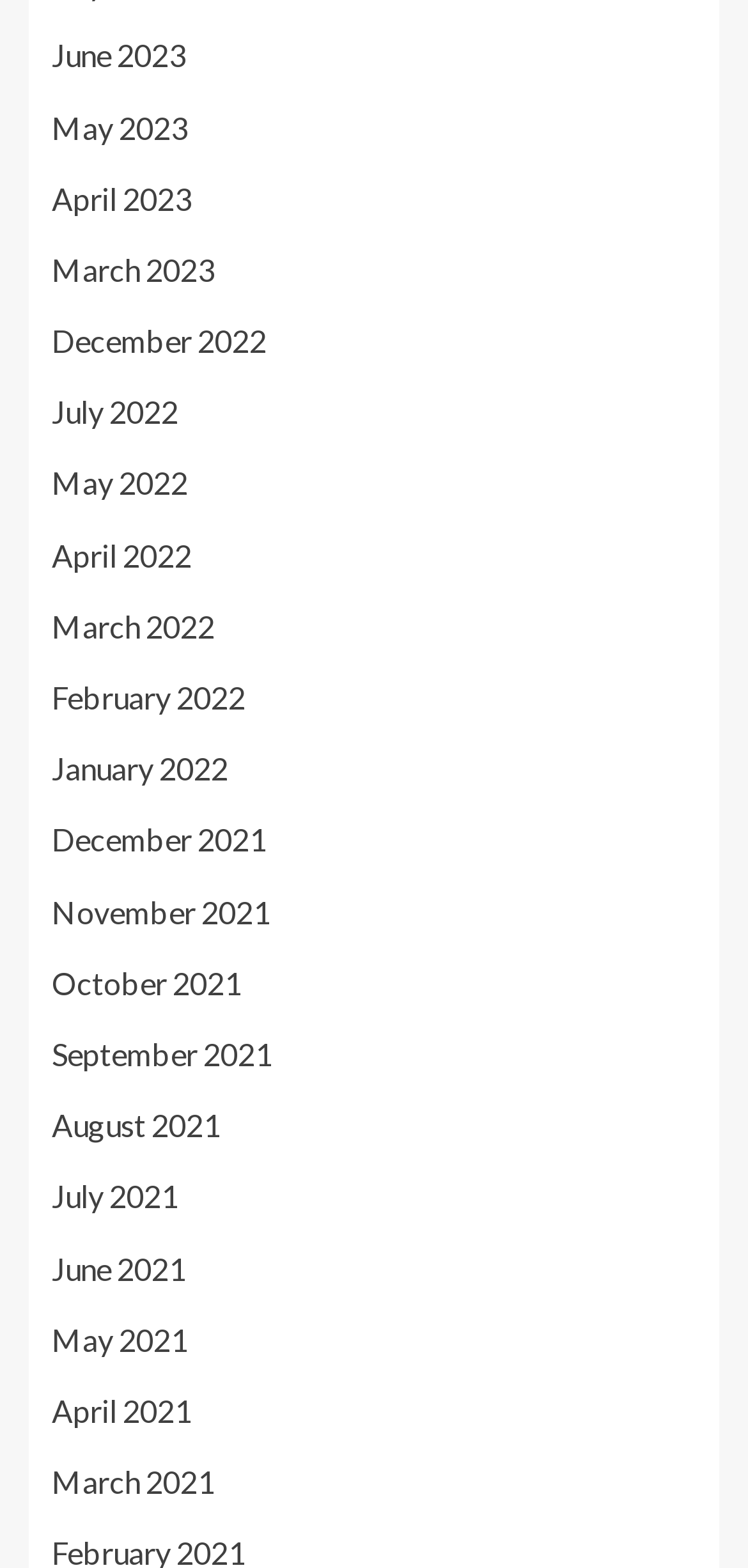Please locate the bounding box coordinates for the element that should be clicked to achieve the following instruction: "view May 2022". Ensure the coordinates are given as four float numbers between 0 and 1, i.e., [left, top, right, bottom].

[0.069, 0.297, 0.251, 0.32]